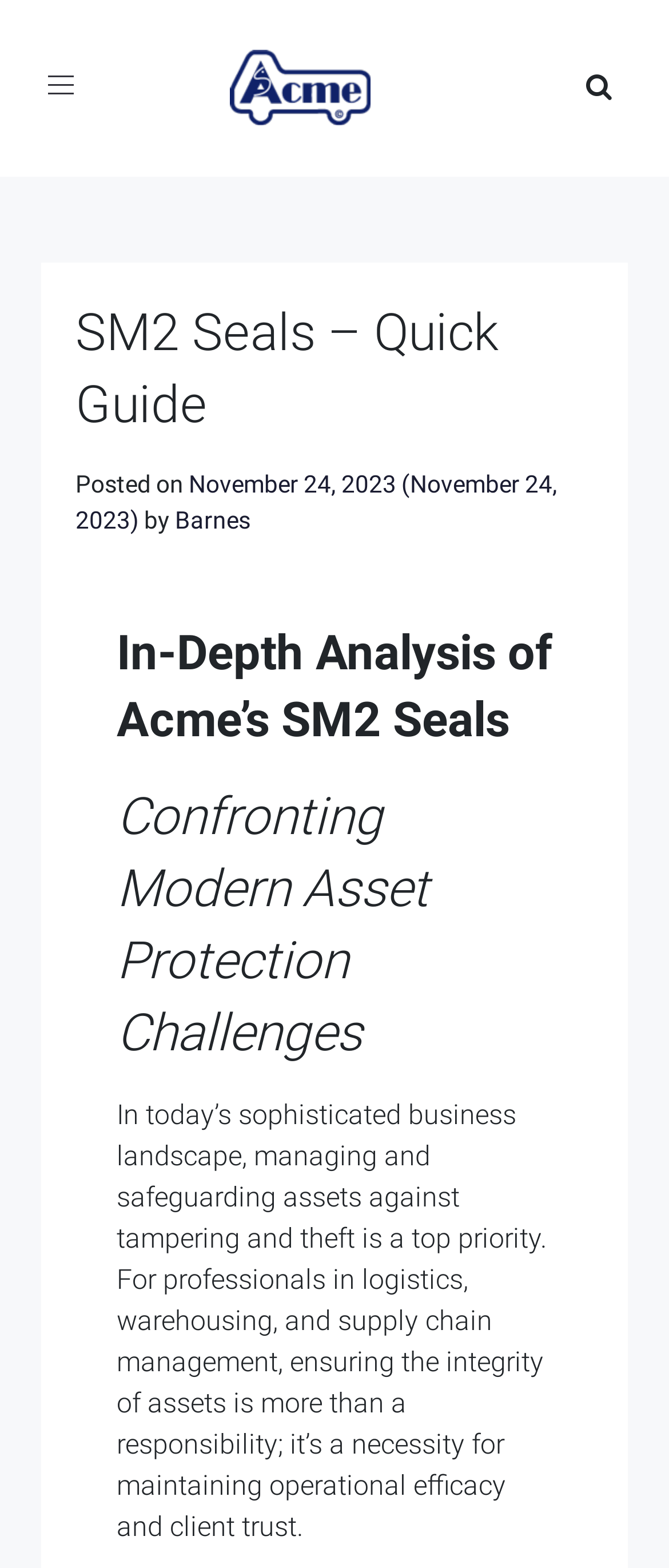Please provide a short answer using a single word or phrase for the question:
What is the purpose of SM2 Seals?

Asset protection